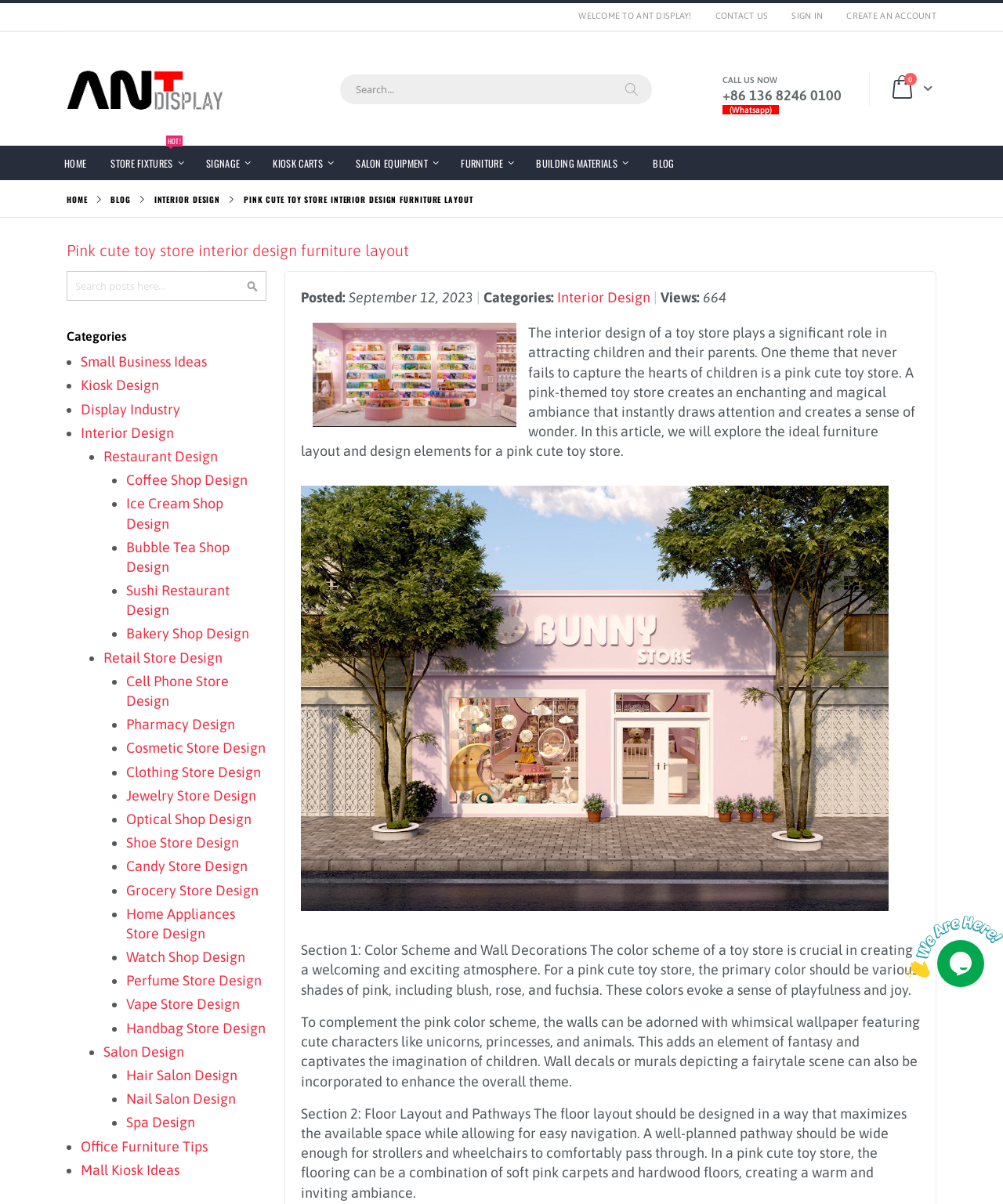What is the purpose of the wall decorations in the toy store?
Please provide a comprehensive answer to the question based on the webpage screenshot.

The wall decorations in the toy store, such as whimsical wallpaper featuring cute characters, are intended to add an element of fantasy and captivate the imagination of children.